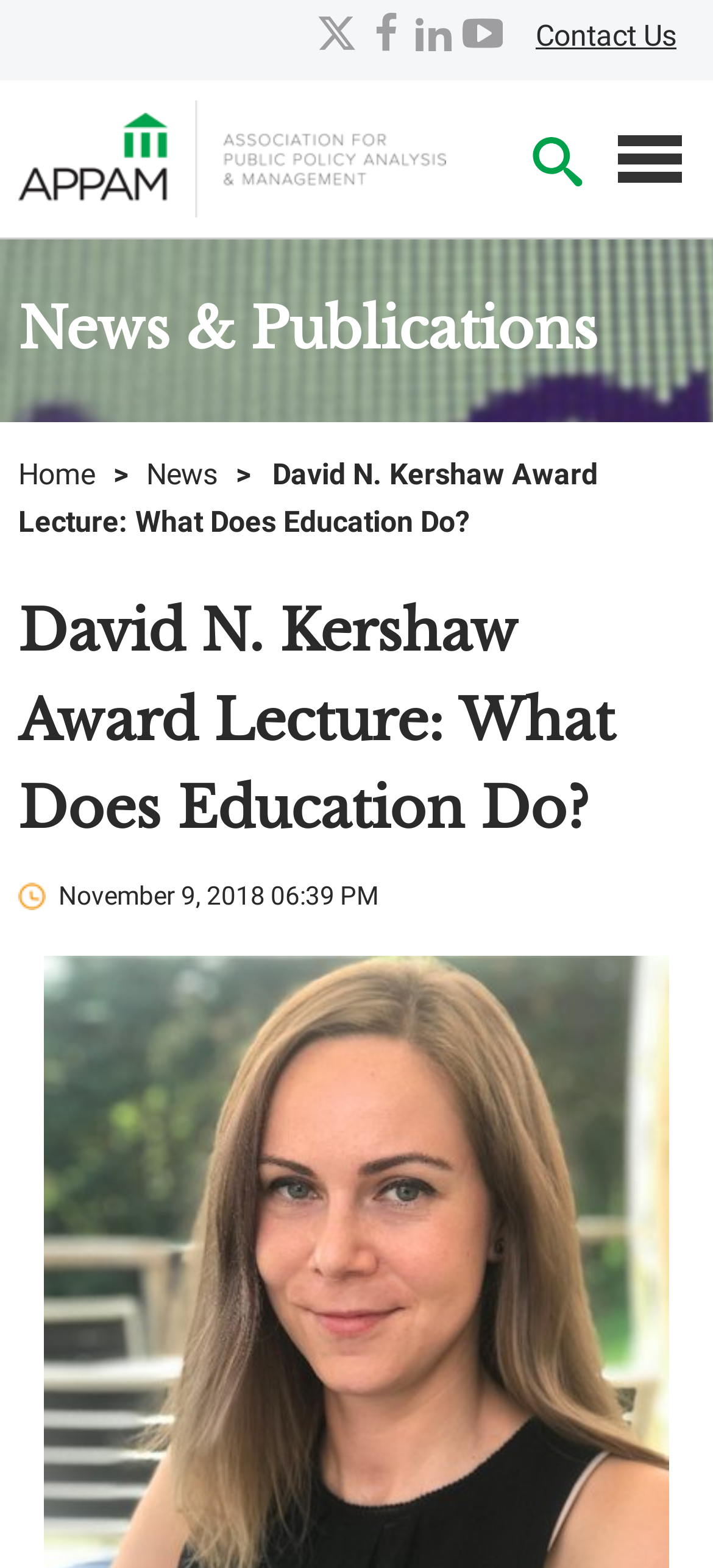Please determine the bounding box coordinates of the element to click in order to execute the following instruction: "Open the search form". The coordinates should be four float numbers between 0 and 1, specified as [left, top, right, bottom].

[0.718, 0.072, 0.846, 0.131]